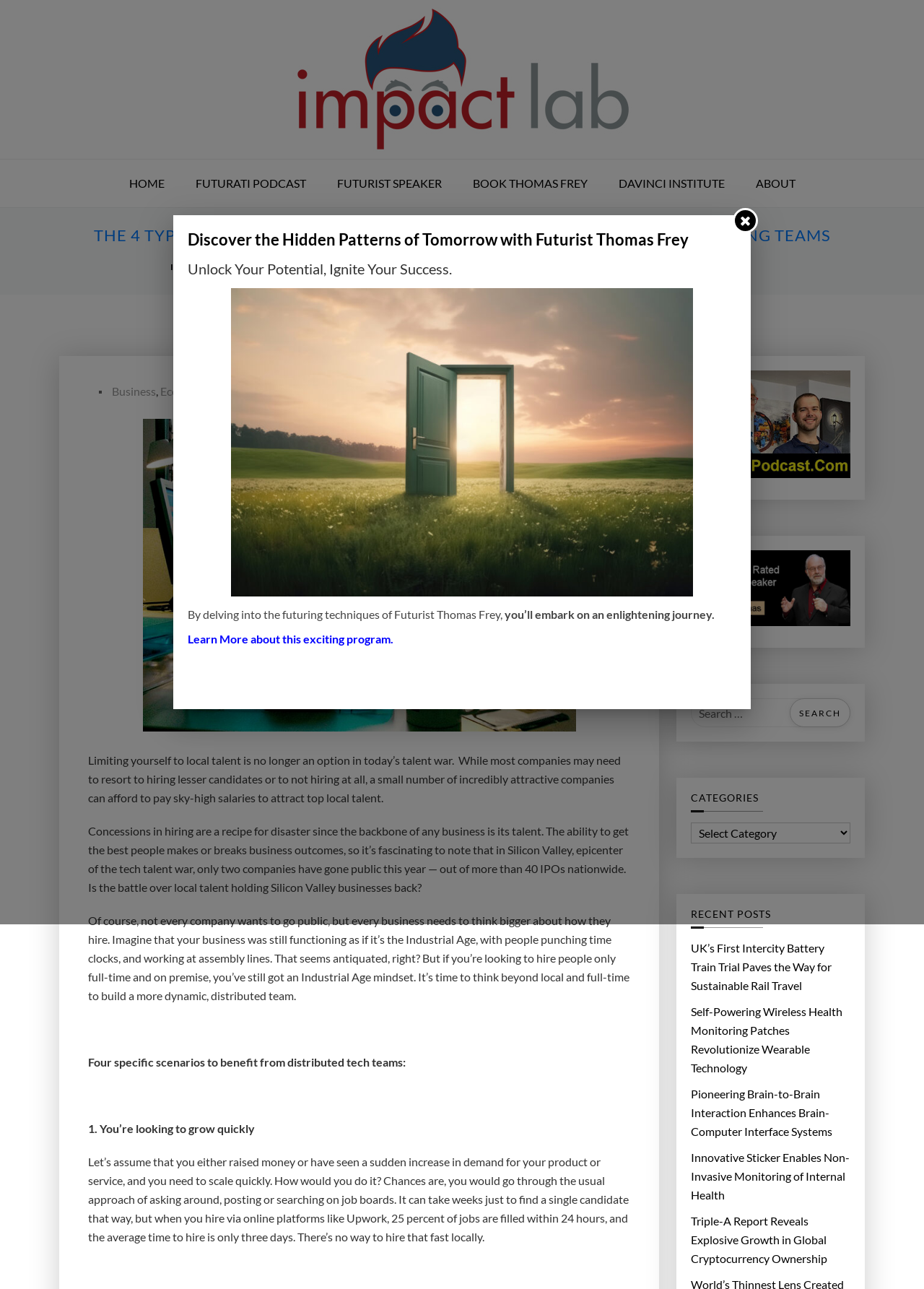Please reply with a single word or brief phrase to the question: 
Who is the author of the webpage's content?

Thomas Frey